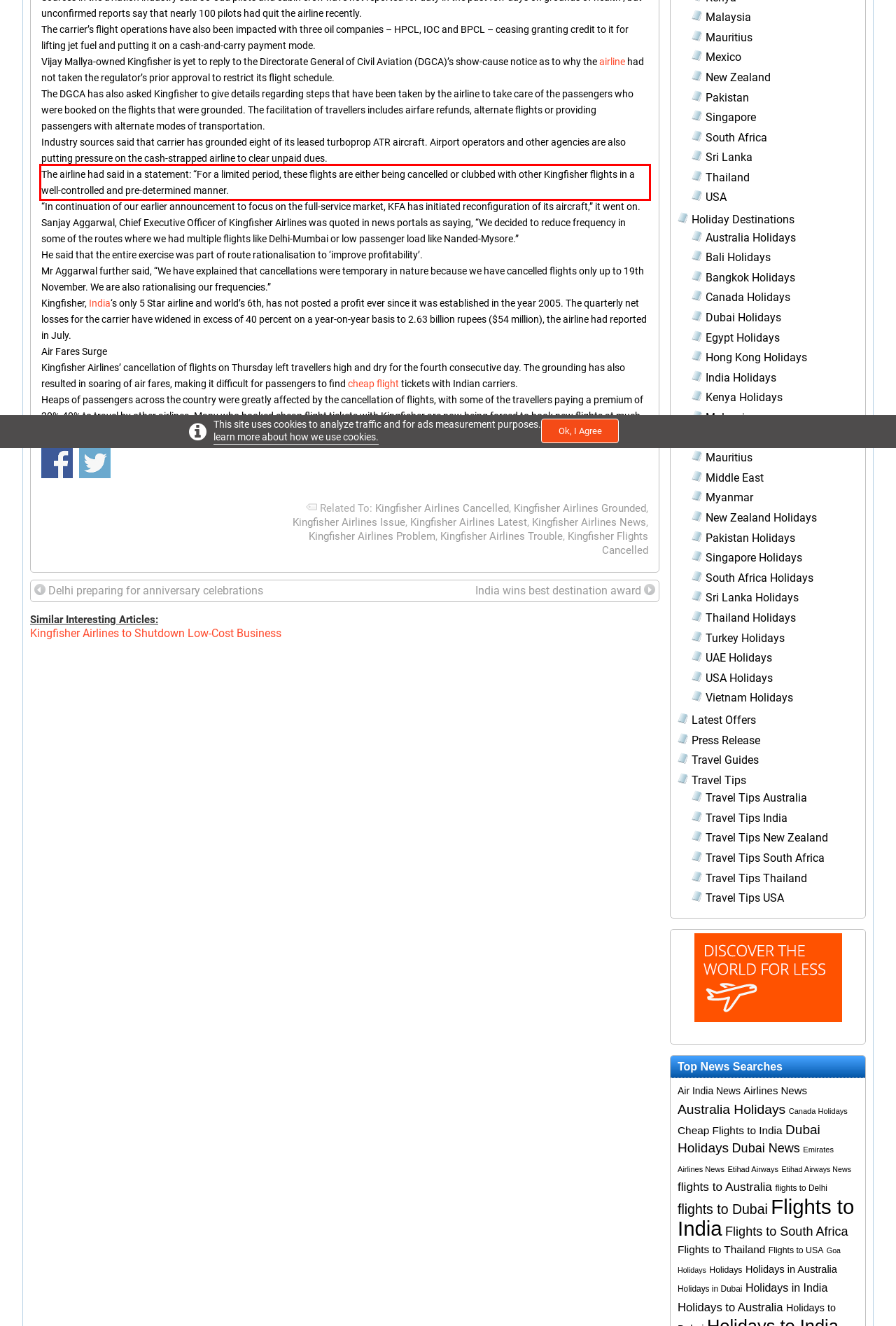Given a screenshot of a webpage with a red bounding box, please identify and retrieve the text inside the red rectangle.

The airline had said in a statement: “For a limited period, these flights are either being cancelled or clubbed with other Kingfisher flights in a well-controlled and pre-determined manner.